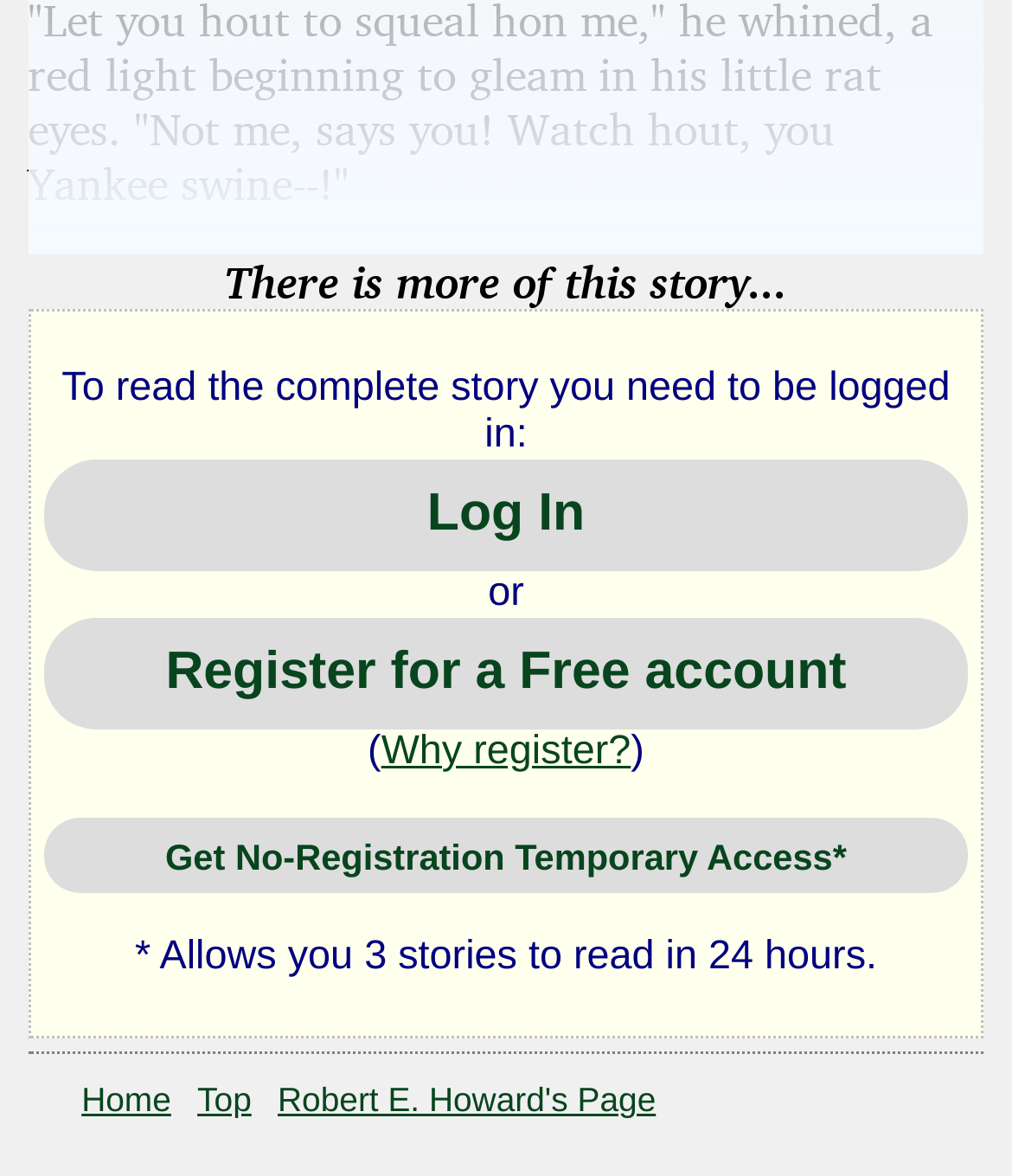How many navigation links are available at the bottom?
Look at the screenshot and give a one-word or phrase answer.

3